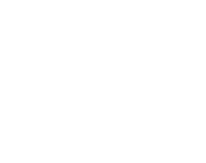Elaborate on the contents of the image in great detail.

The image showcases the intricate logo of the Apache-Sitgreaves National Forests, a representation that symbolizes the unique natural beauty and recreational opportunities found within these vast woodlands. With its combination of natural imagery, the logo encapsulates the forest's rich biodiversity and diverse ecosystems, inviting outdoor enthusiasts to explore activities such as hiking, camping, and wildlife observation. The Apache-Sitgreaves National Forests are known for their stunning landscapes, including ponderosa pine forests and picturesque mountain vistas, making them a popular destination for both locals and visitors seeking adventure and tranquility in nature.